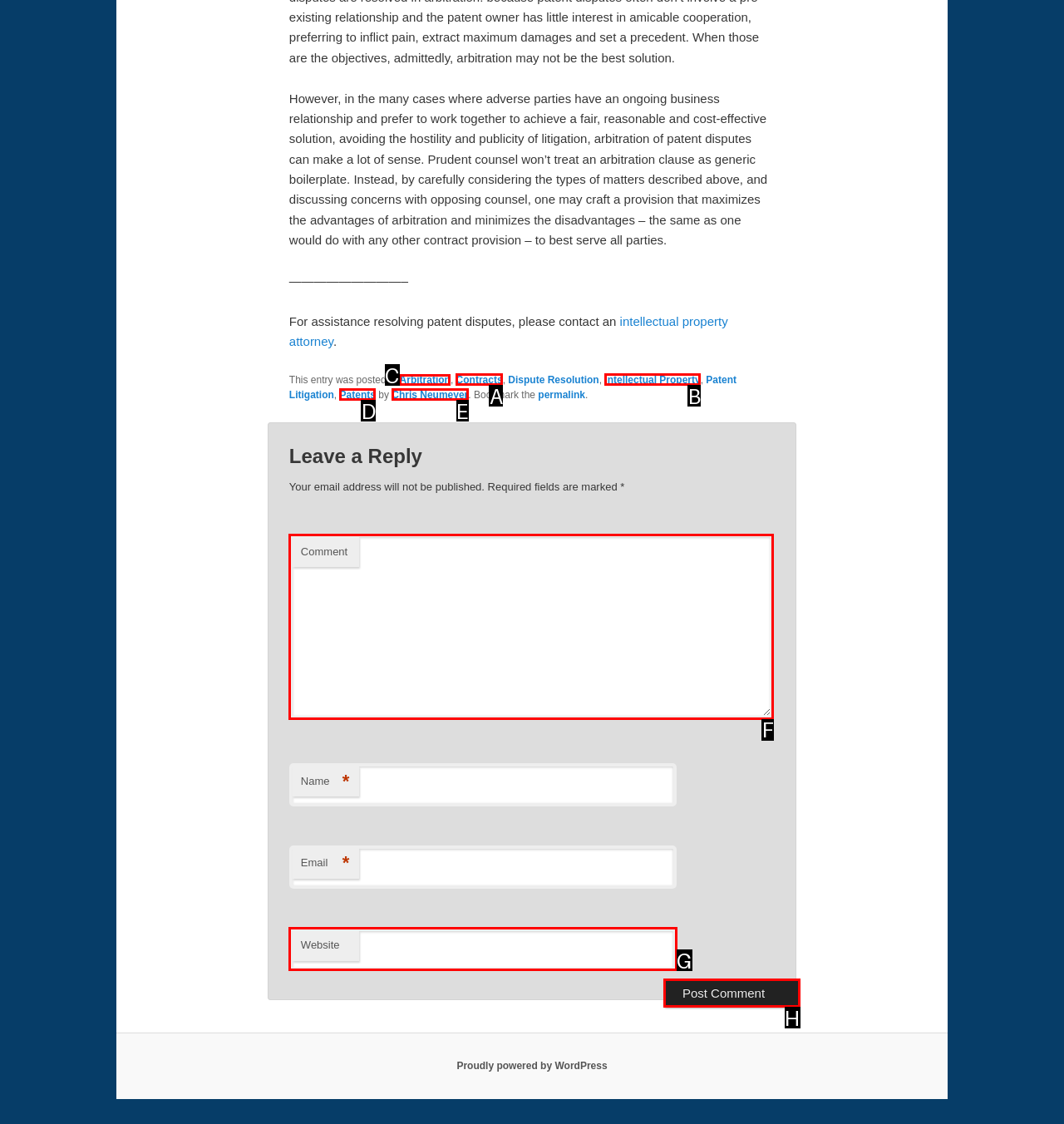Specify which element within the red bounding boxes should be clicked for this task: Click the 'Arbitration' link Respond with the letter of the correct option.

C